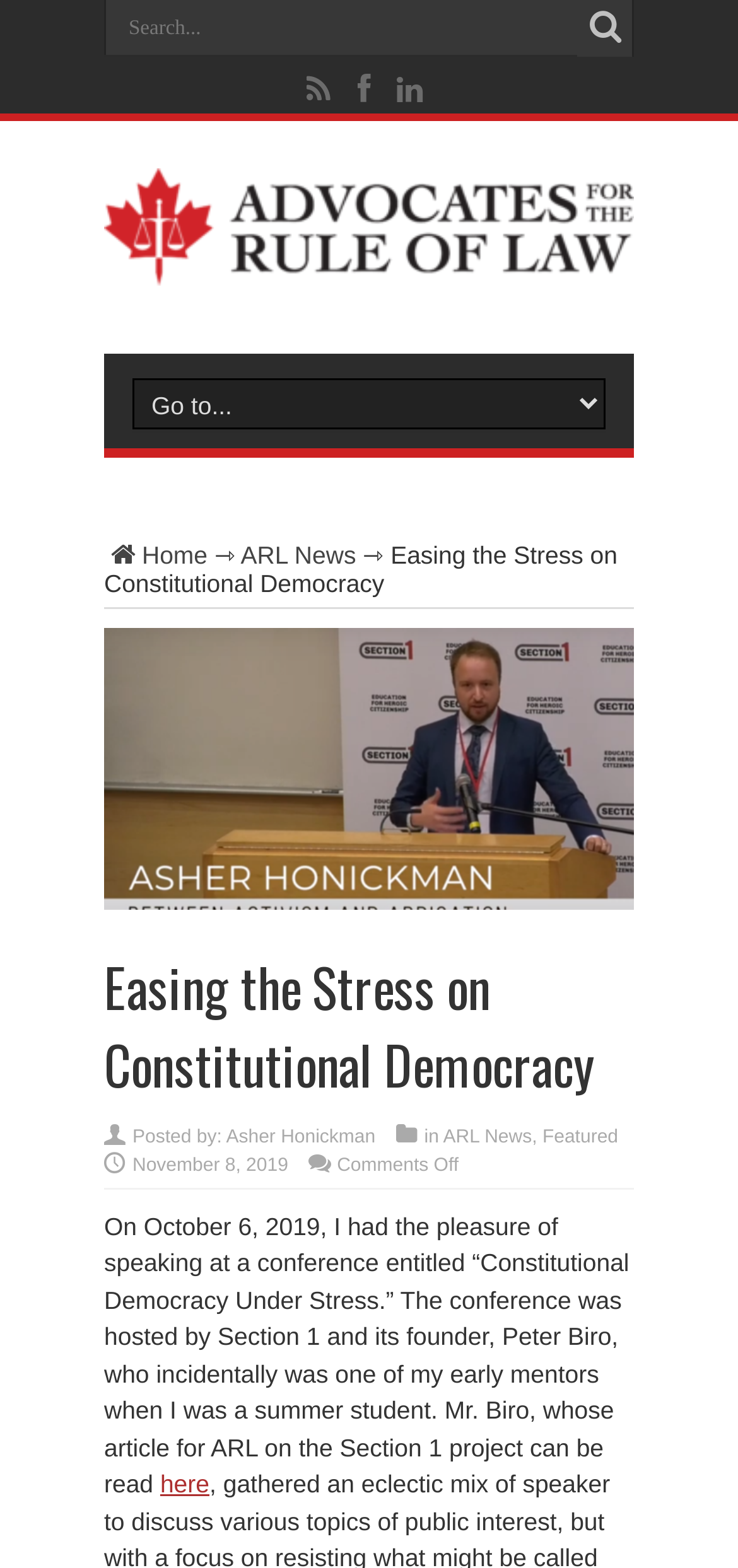Indicate the bounding box coordinates of the element that needs to be clicked to satisfy the following instruction: "Search for something". The coordinates should be four float numbers between 0 and 1, i.e., [left, top, right, bottom].

[0.141, 0.0, 0.782, 0.035]